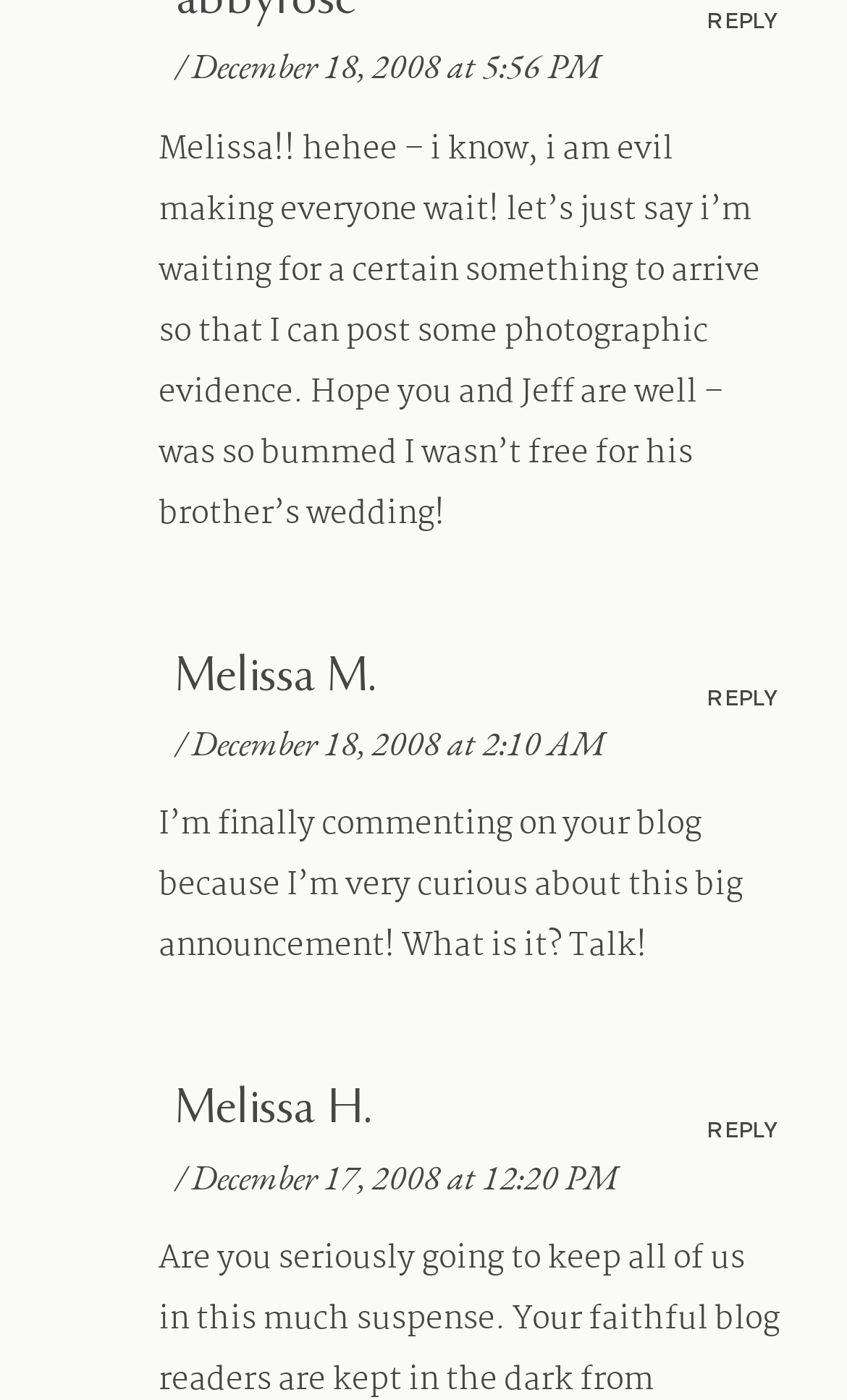Please examine the image and answer the question with a detailed explanation:
How many comments are there?

I counted the number of comment blocks, each containing a timestamp, a reply link, and a comment text. There are three such blocks, indicating three comments.